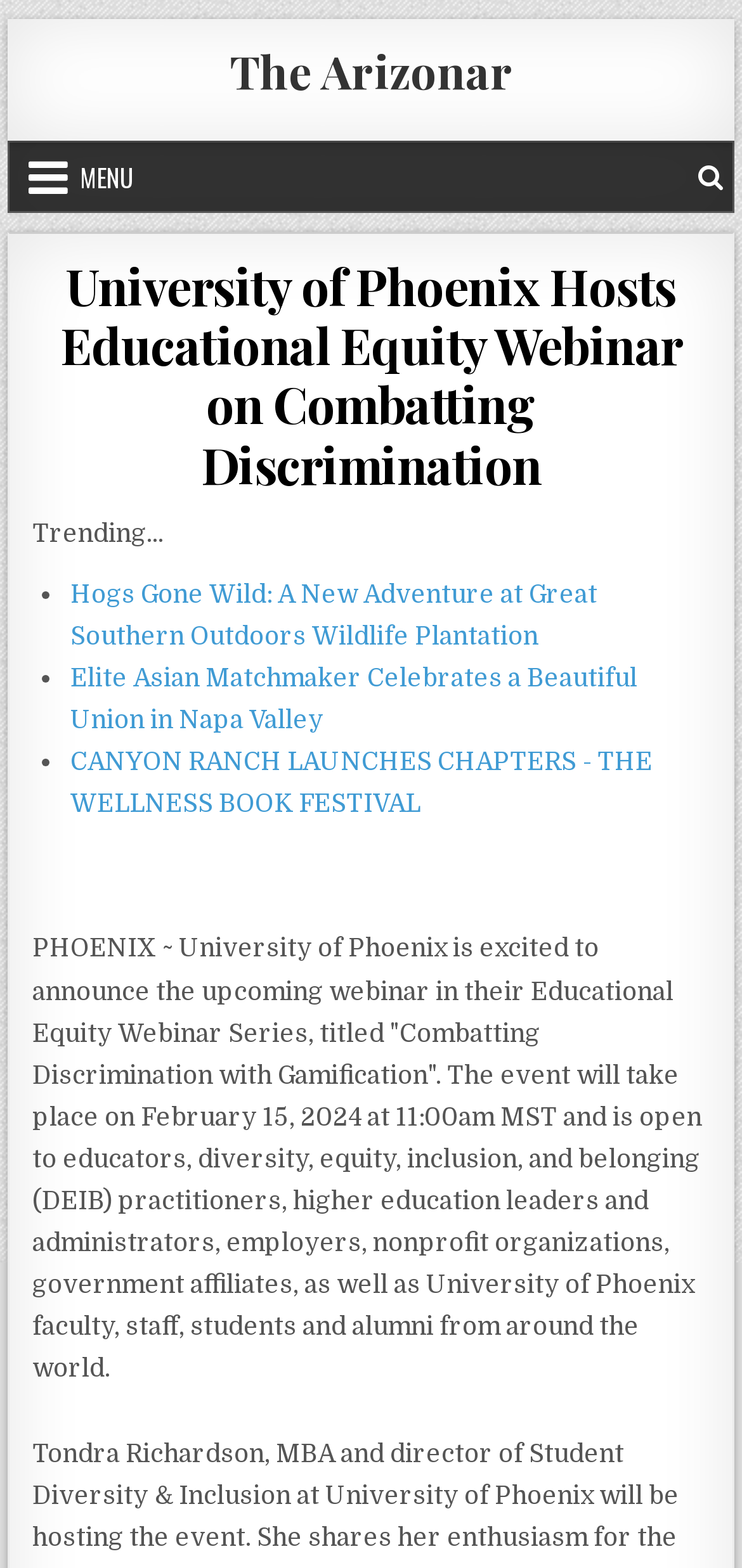Provide the bounding box coordinates of the UI element this sentence describes: "The Arizonar".

[0.309, 0.025, 0.691, 0.064]